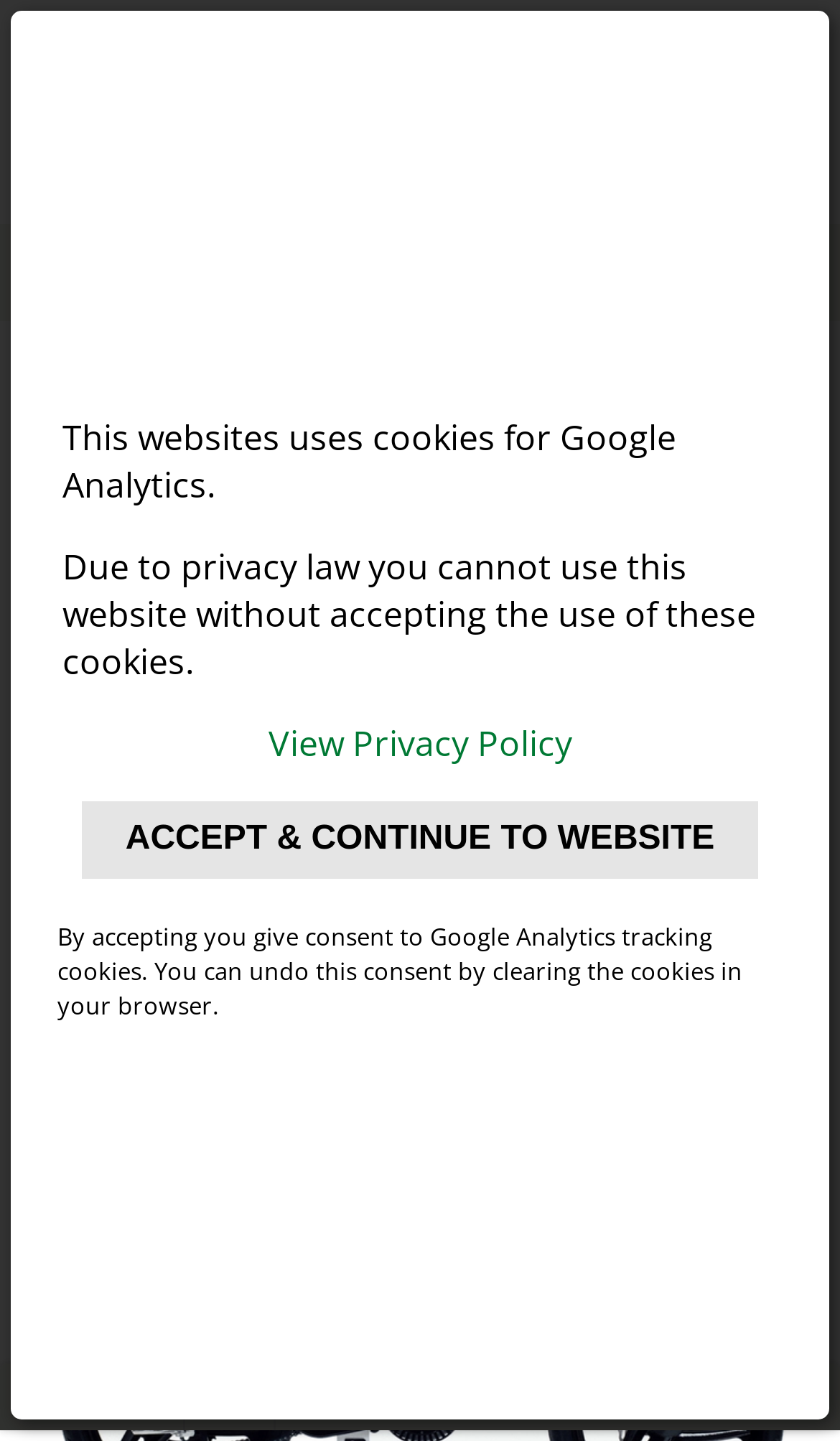Specify the bounding box coordinates of the area to click in order to follow the given instruction: "Read about the hydrogen scam of the car industry."

[0.021, 0.024, 0.979, 0.132]